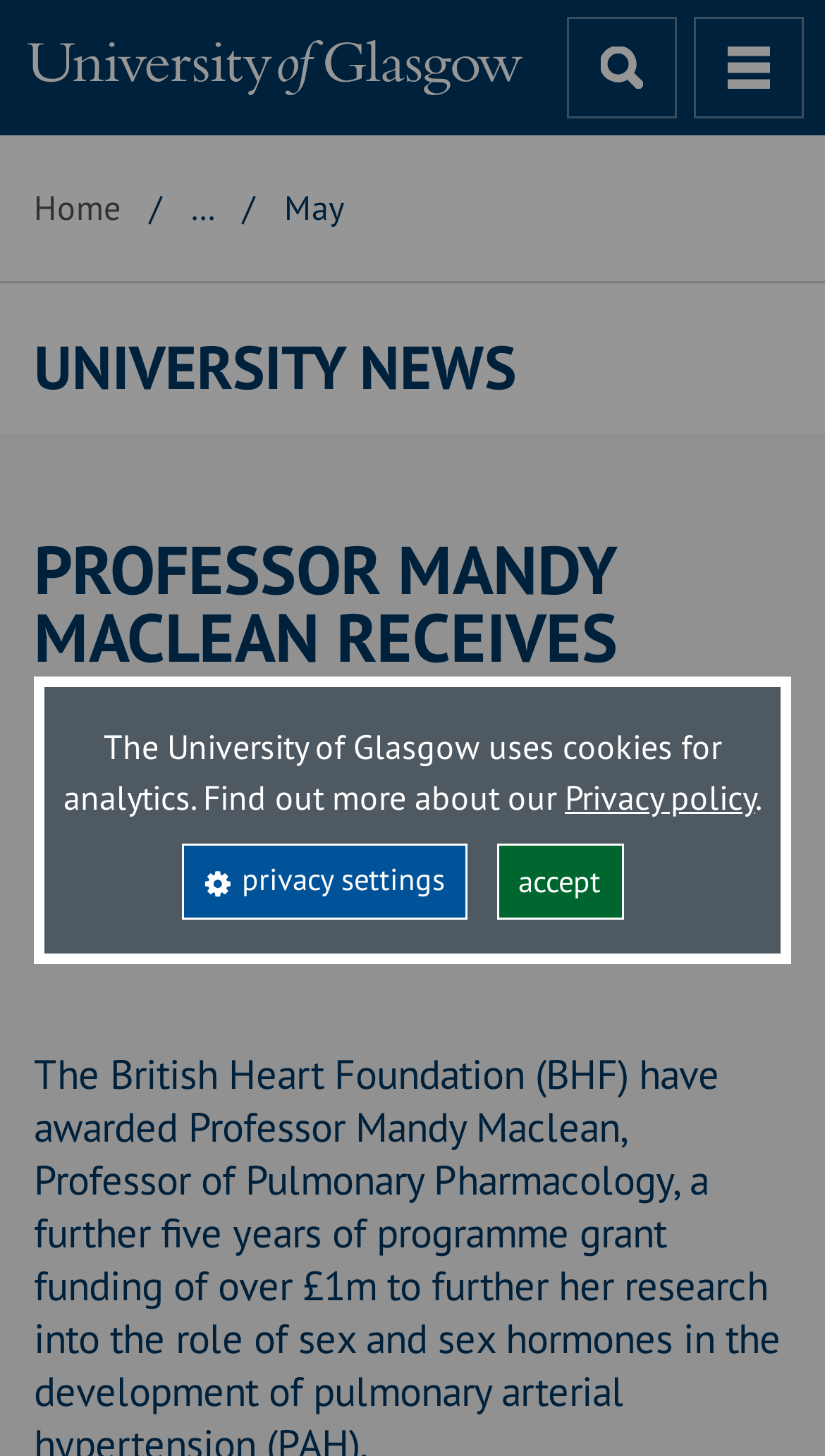Identify the bounding box coordinates of the region I need to click to complete this instruction: "Read about the importance of seeking medical care after a car accident".

None